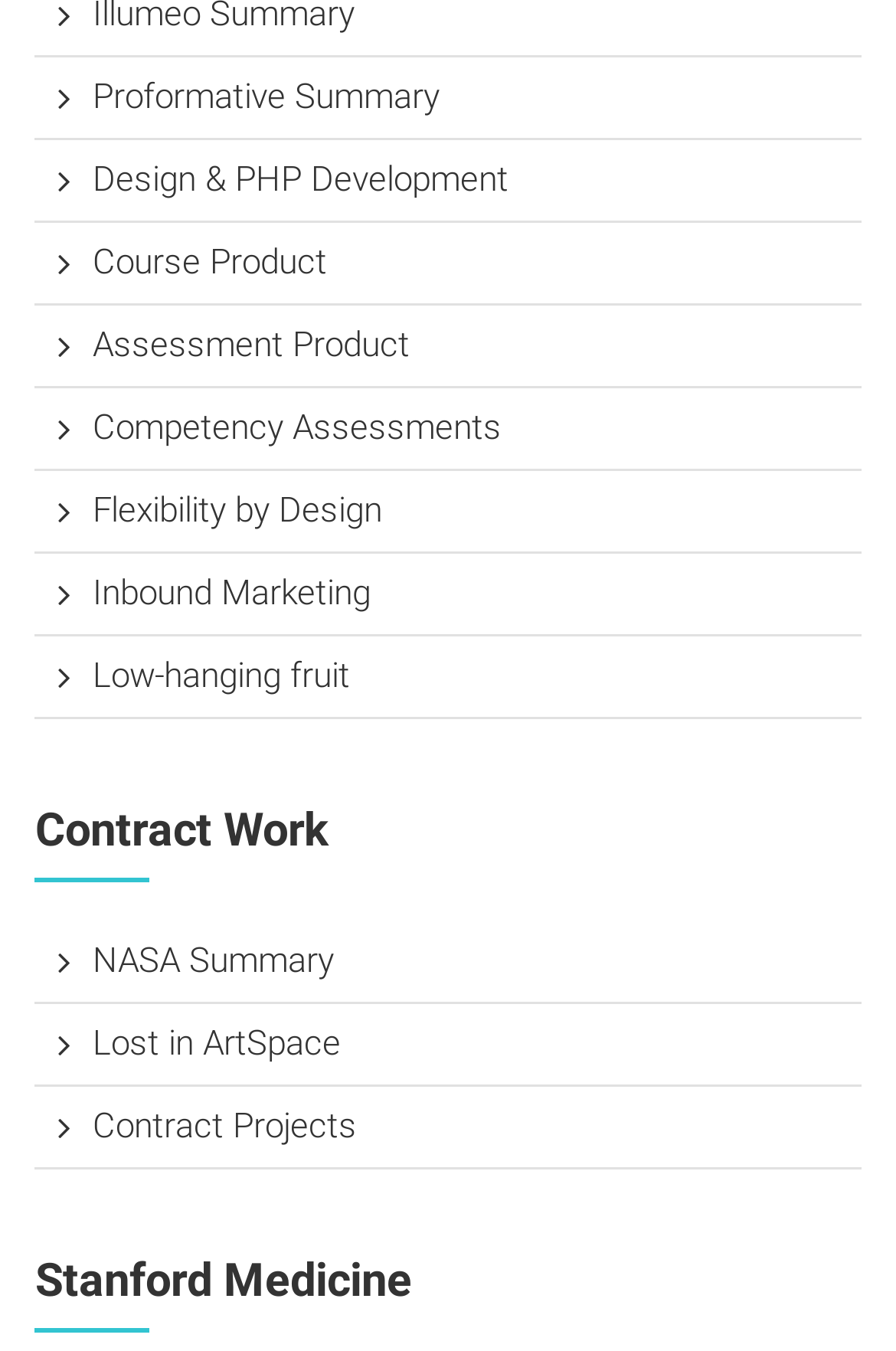Please give a short response to the question using one word or a phrase:
What is the last link on the webpage?

Contract Projects